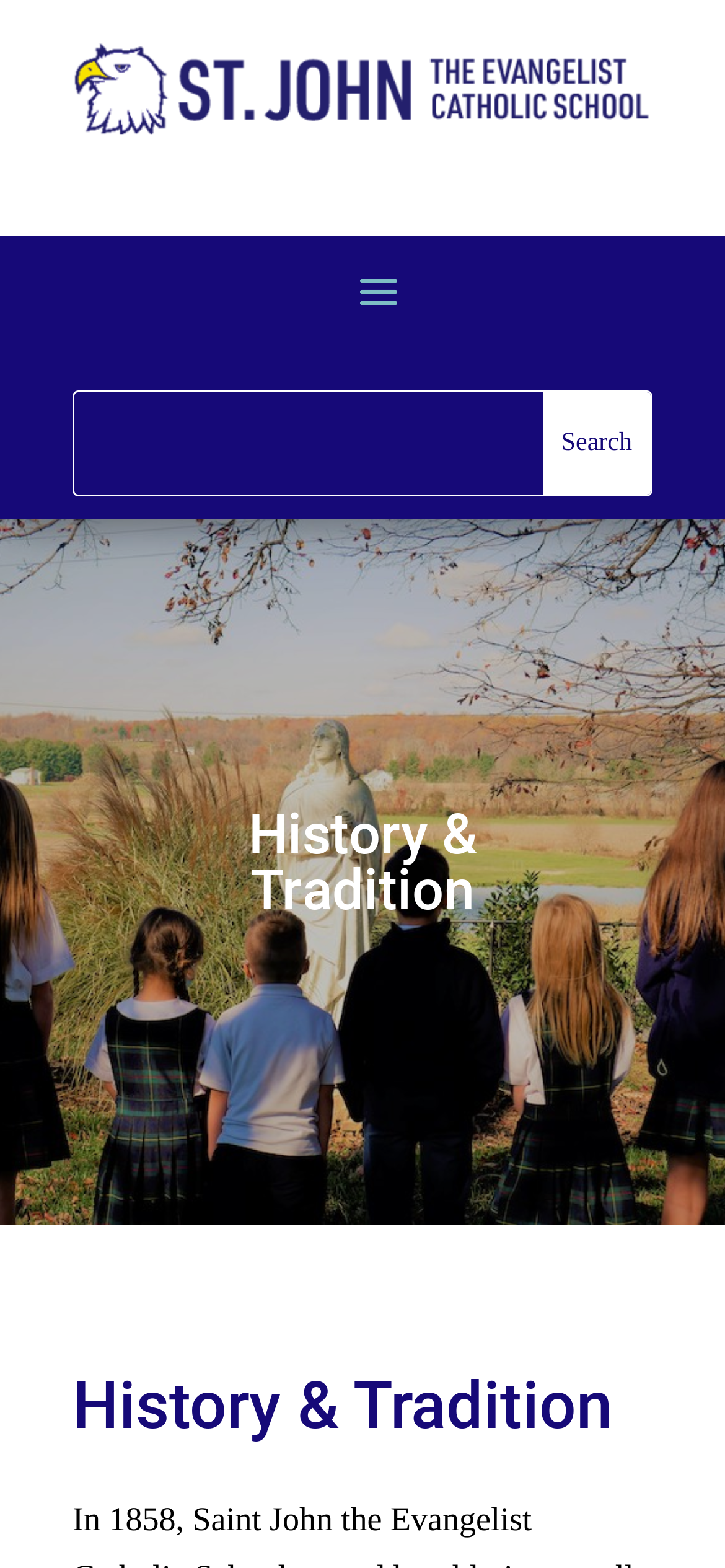Use the information in the screenshot to answer the question comprehensively: Is there an image on the page?

I found an image element on the page, which has the same name as the school, 'St. John The Evangelist School'.